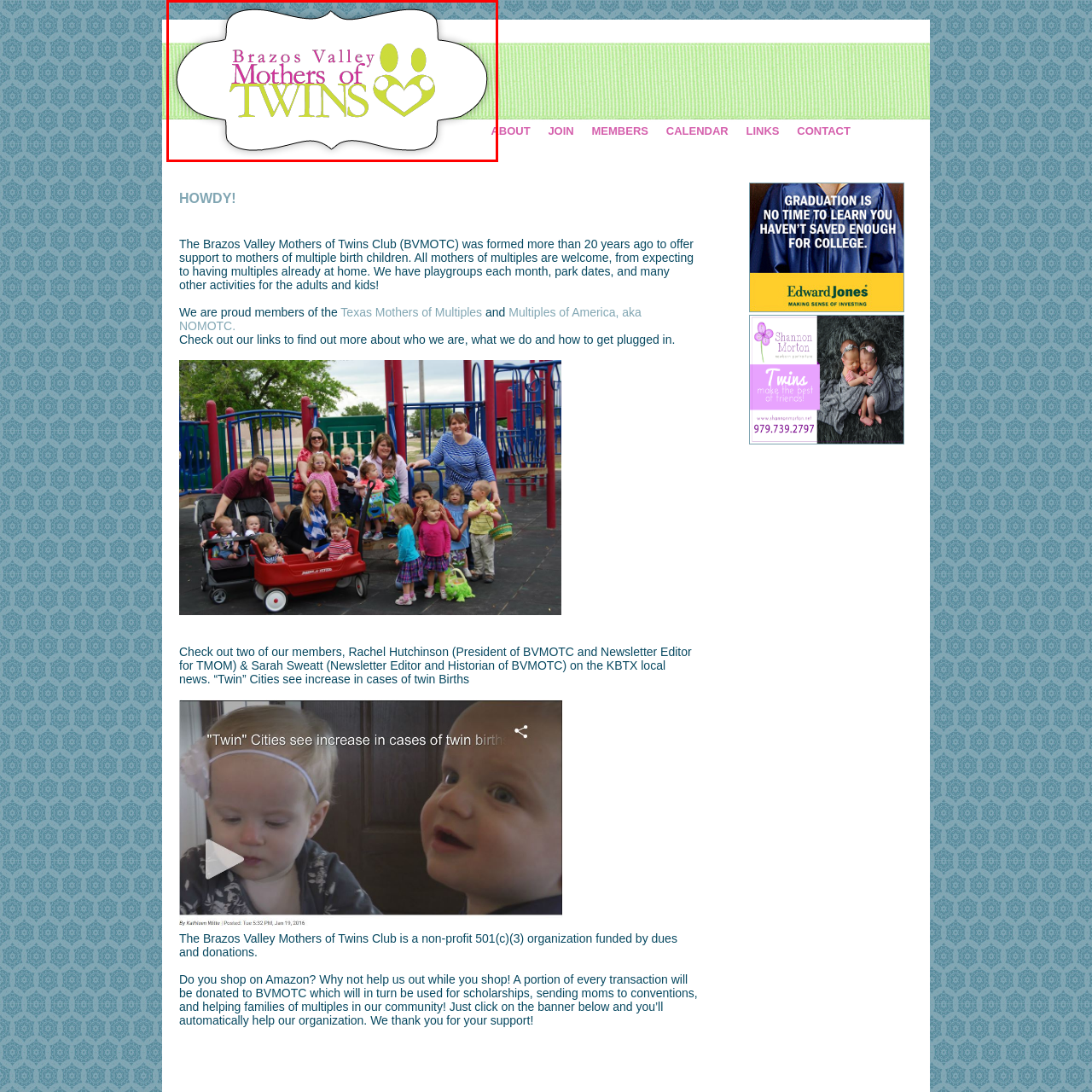Describe in detail the elements and actions shown in the image within the red-bordered area.

The image features the logo of the Brazos Valley Mothers of Twins Club, a community organization dedicated to supporting mothers of multiple birth children. The logo prominently showcases the name "Brazos Valley Mothers of Twins" in a vibrant and eye-catching font, combining both pink and green colors. Central to the design, a heart icon is adorned with two stylized figures, symbolizing the club's focus on nurturing connections among mothers of twins. The overall aesthetic reflects warmth and inclusivity, representing the club's mission to foster camaraderie and support among its members in Brazos Valley, Texas.